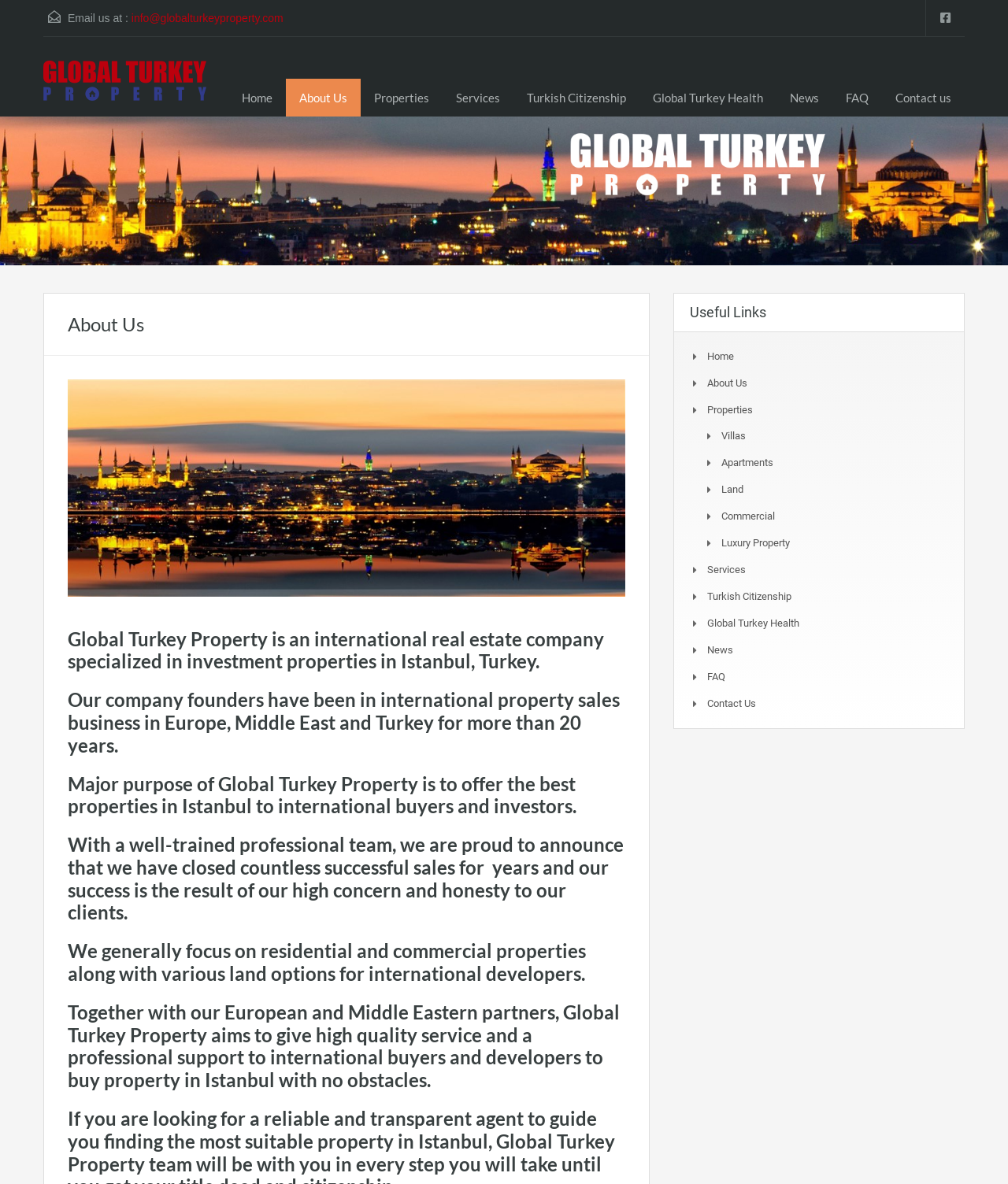Identify the bounding box coordinates of the region that should be clicked to execute the following instruction: "Contact us".

[0.875, 0.066, 0.957, 0.098]